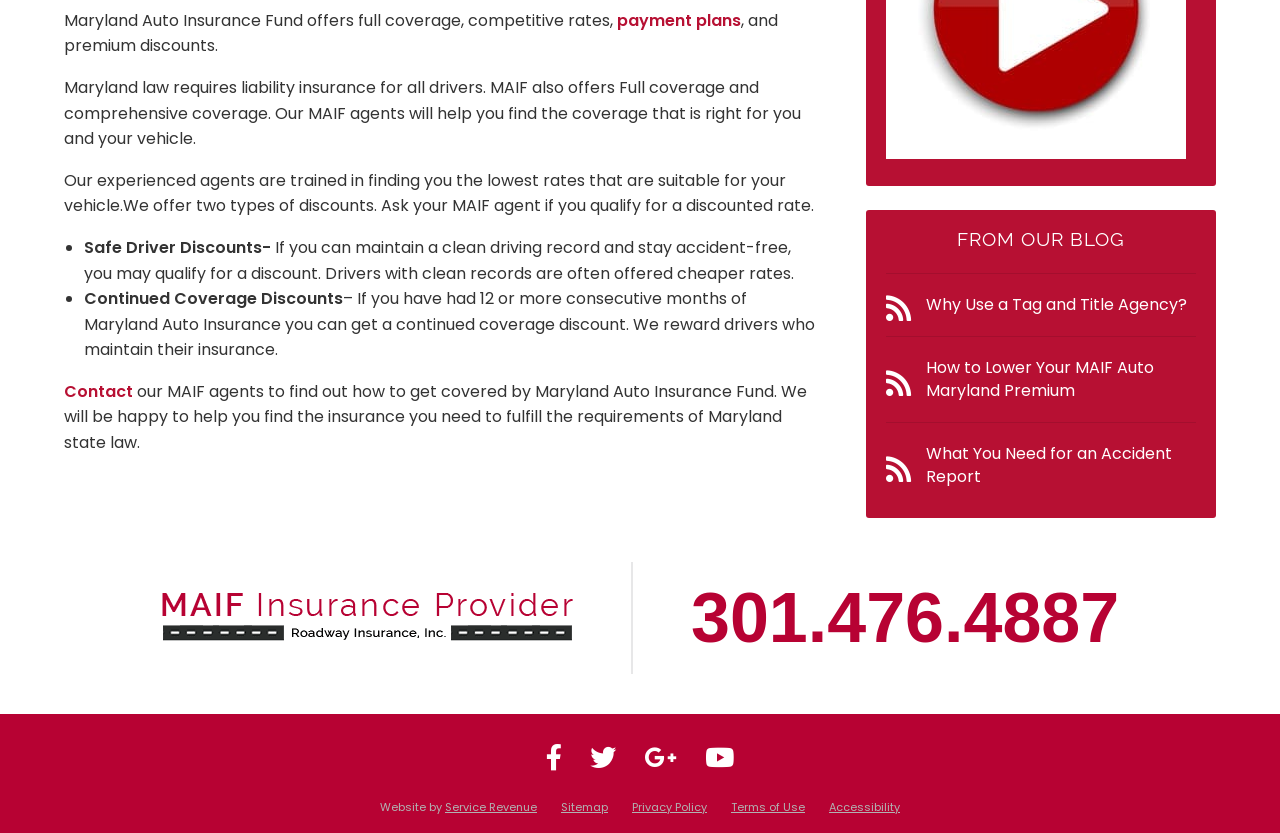Identify the bounding box for the UI element described as: "Terms of Use". The coordinates should be four float numbers between 0 and 1, i.e., [left, top, right, bottom].

[0.571, 0.959, 0.629, 0.979]